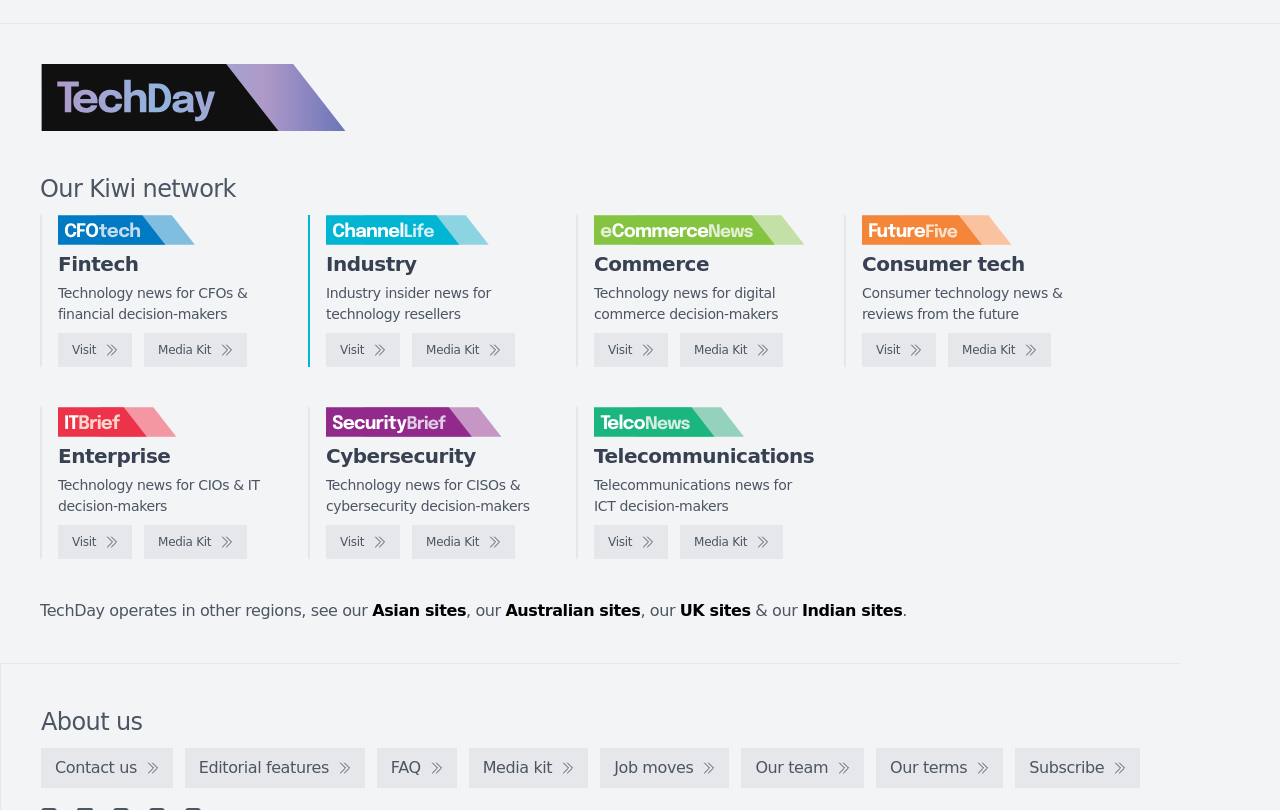What is the name of the logo on the top left?
Please give a detailed and elaborate answer to the question.

The logo on the top left is identified as 'TechDay logo' based on the image description and its position on the webpage.